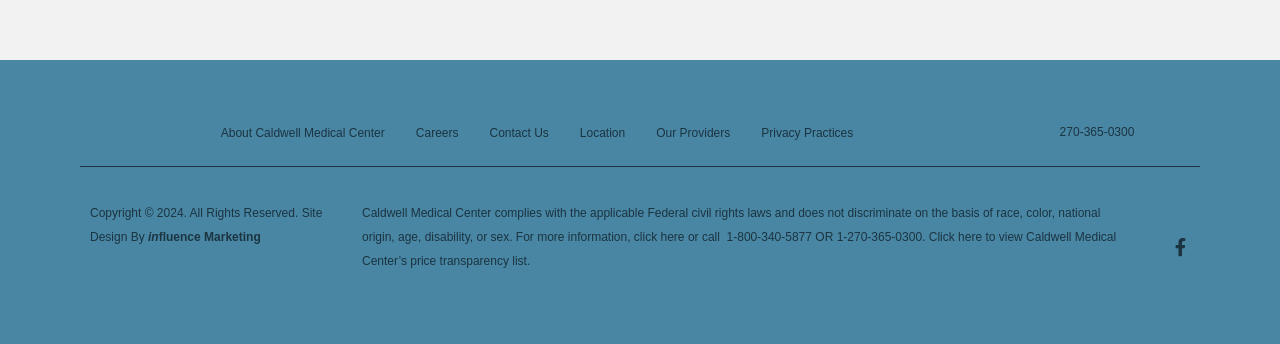Locate the coordinates of the bounding box for the clickable region that fulfills this instruction: "View about Caldwell Medical Center".

[0.172, 0.319, 0.301, 0.453]